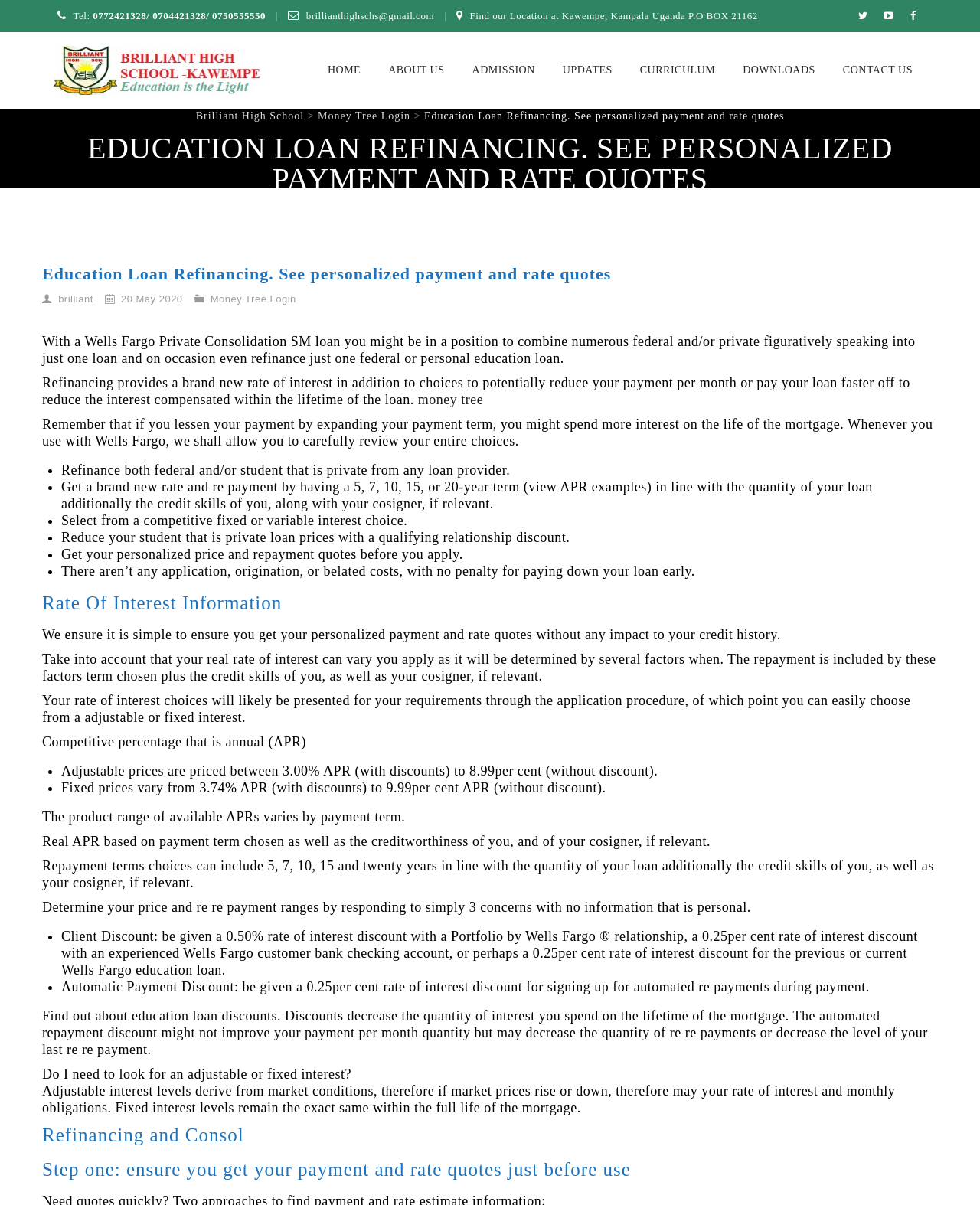Give a full account of the webpage's elements and their arrangement.

This webpage is about education loan refinancing, specifically providing personalized payment and rate quotes. At the top, there is a layout table with contact information, including a phone number, email address, and physical location. Below this, there is a navigation menu with links to different sections of the website, such as "HOME", "ABOUT US", "ADMISSION", and "CONTACT US".

The main content of the webpage is divided into several sections. The first section has a heading "EDUCATION LOAN REFINANCING. SEE PERSONALIZED PAYMENT AND RATE QUOTES" and provides an introduction to the topic. Below this, there is a paragraph explaining the benefits of refinancing, including the possibility of combining multiple loans into one and potentially reducing monthly payments.

The next section has a heading "Rate of Interest Information" and provides details about the interest rates and repayment terms. There are several bullet points listing the features of the loan, including the ability to refinance both federal and private student loans, get a new interest rate and repayment term, and select from a competitive fixed or variable interest rate option.

Further down, there is a section explaining how to get personalized payment and rate quotes, with a heading "Step one: Get your payment and rate quotes before you apply". This section encourages users to answer three questions to determine their rate and repayment ranges without providing personal information.

Throughout the webpage, there are several links to other pages, including "Money Tree Login" and "Brilliant High School", as well as social media icons at the top right corner. There is also an image of the "Brilliant High School" logo at the top left corner.